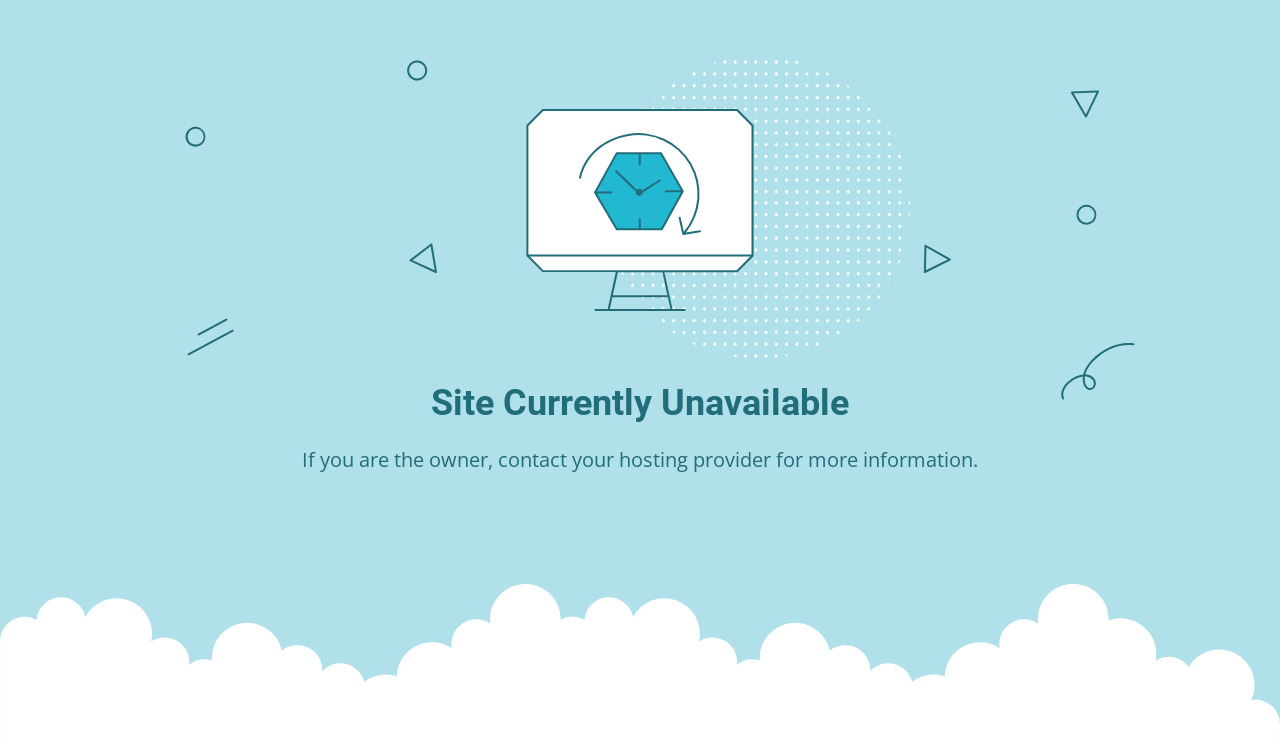Determine the primary headline of the webpage.

Site Currently Unavailable